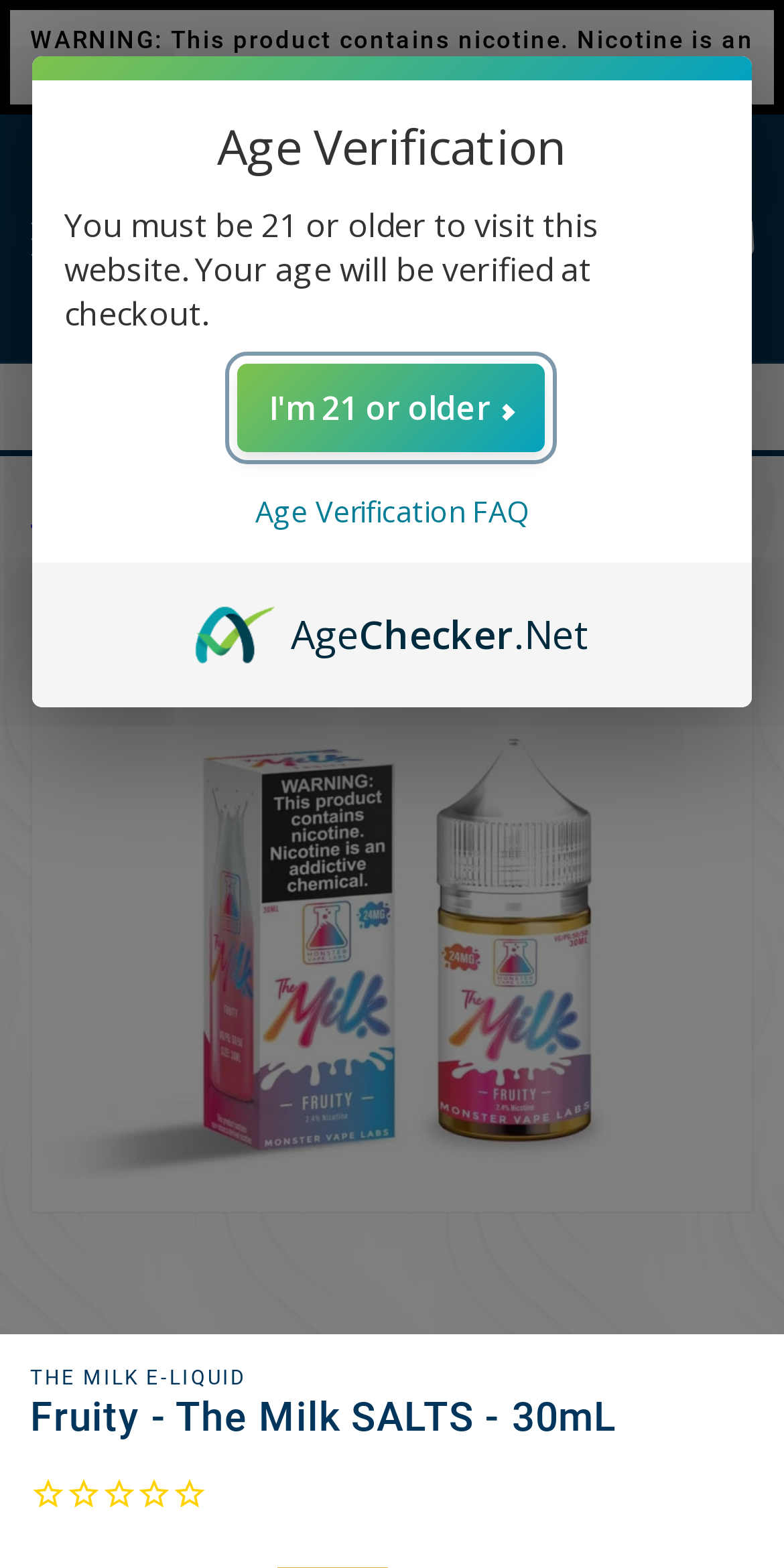Kindly determine the bounding box coordinates for the area that needs to be clicked to execute this instruction: "Click the menu button".

[0.008, 0.124, 0.121, 0.18]